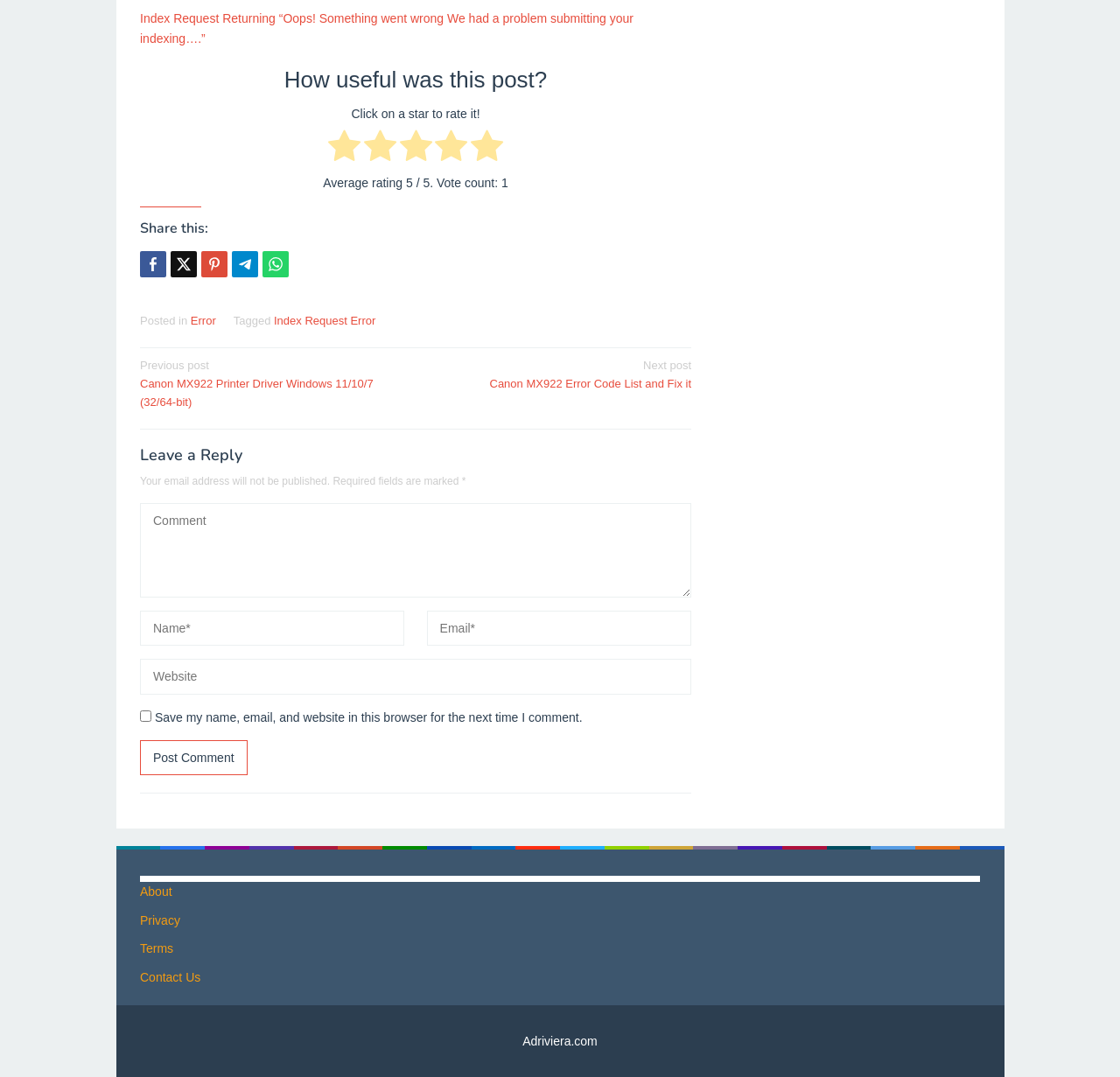Determine the bounding box coordinates for the element that should be clicked to follow this instruction: "Share this on Twitter". The coordinates should be given as four float numbers between 0 and 1, in the format [left, top, right, bottom].

[0.152, 0.233, 0.176, 0.257]